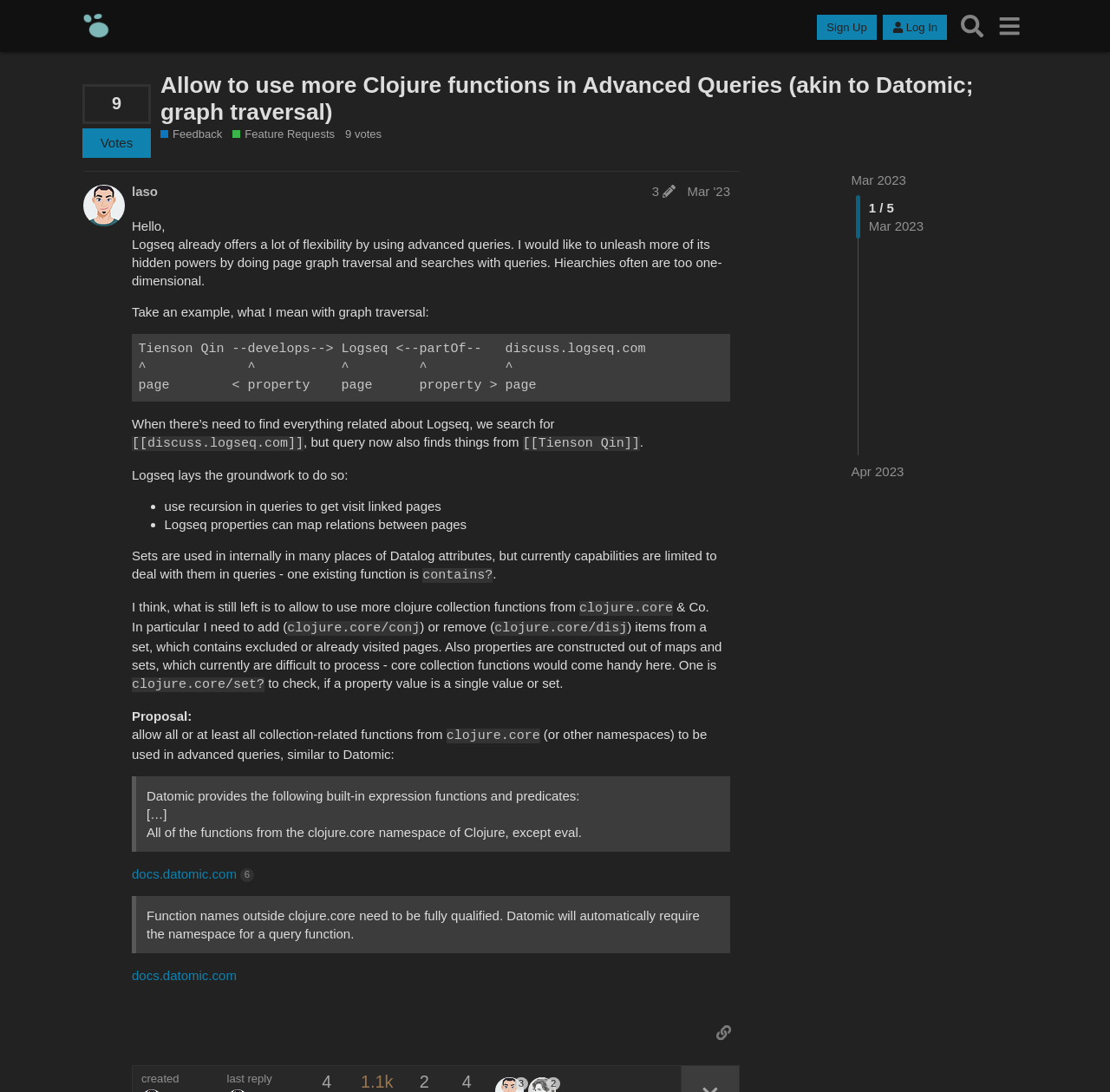Find and indicate the bounding box coordinates of the region you should select to follow the given instruction: "Search for something".

[0.859, 0.007, 0.892, 0.041]